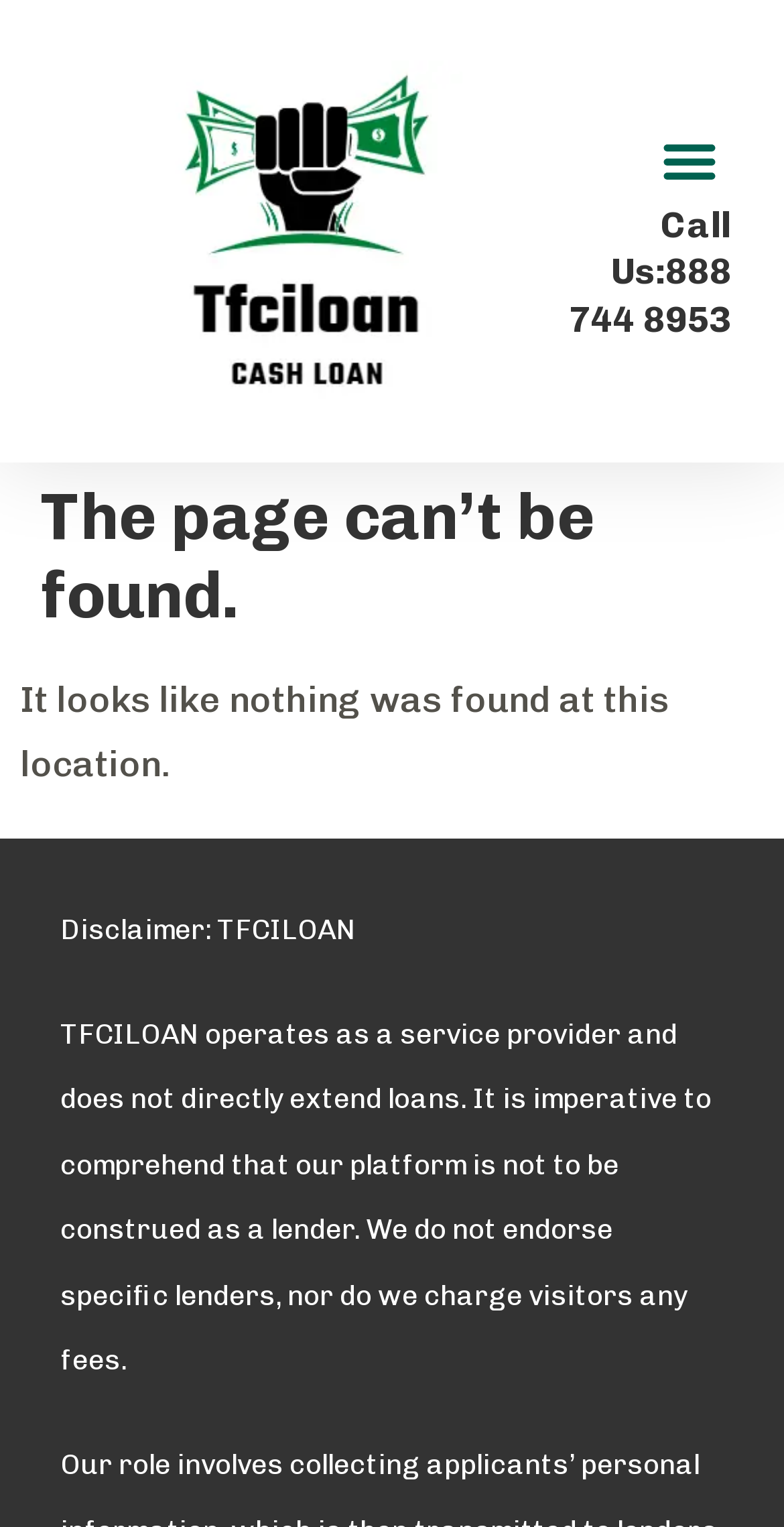Using the element description: "Call Us:888 744 8953", determine the bounding box coordinates for the specified UI element. The coordinates should be four float numbers between 0 and 1, [left, top, right, bottom].

[0.724, 0.133, 0.932, 0.224]